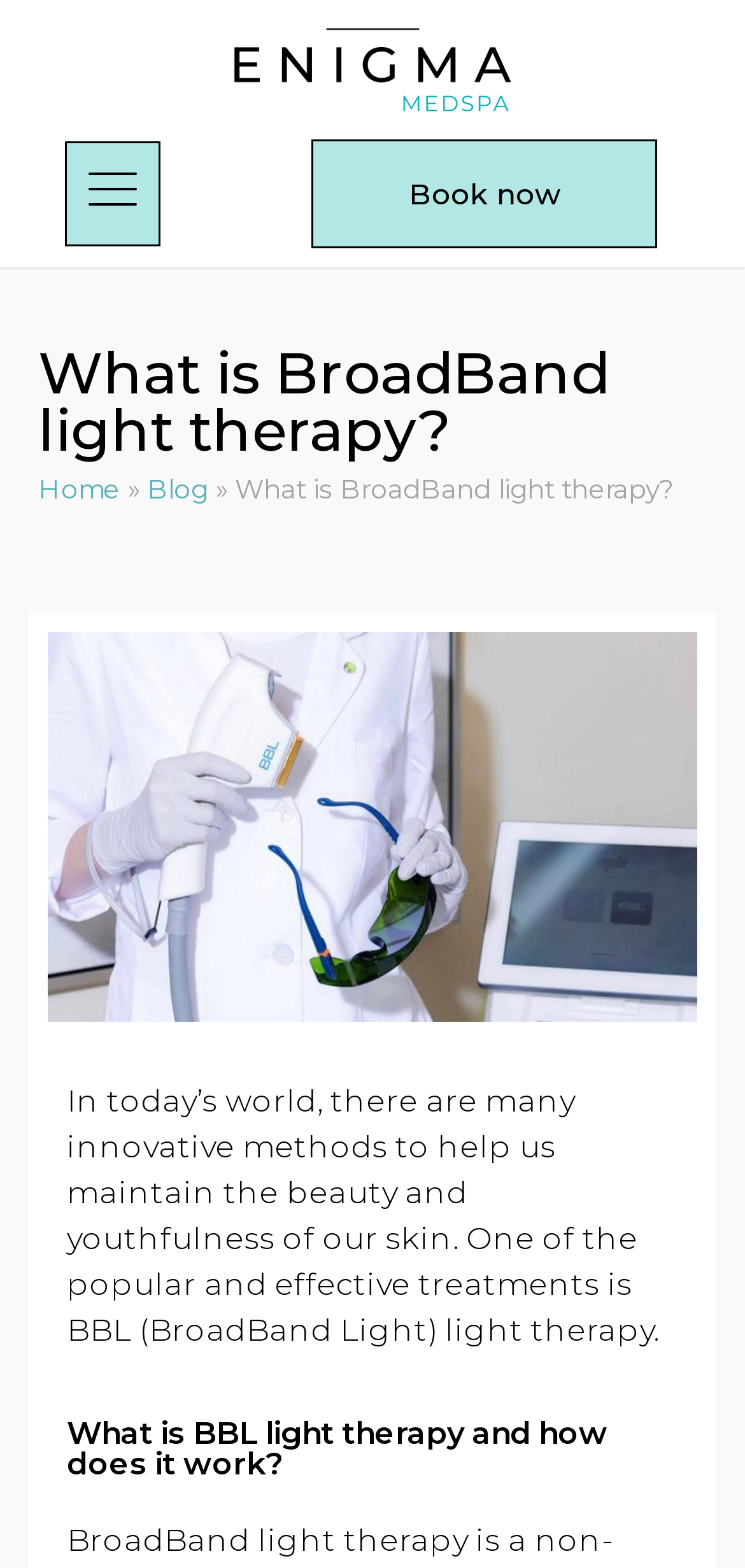Generate a comprehensive caption for the webpage you are viewing.

The webpage is about BroadBand Light (BBL) therapy, specifically explaining what it is and how it works. At the top left of the page, there is a menu toggle button with an accompanying image. To the right of the menu toggle button, there is a "Book now" link. 

Below the menu toggle button, there is a heading that reads "What is BroadBand light therapy?" which is centered at the top of the page. Underneath the heading, there are three links: "Home", "»", and "Blog", which are aligned horizontally and positioned near the top of the page.

On the left side of the page, there is a large image with a caption "What is a BBL treatments?" that takes up most of the left side of the page. 

To the right of the image, there are two blocks of text. The first block of text explains that there are many innovative methods to help maintain the beauty and youthfulness of our skin, and one of the popular and effective treatments is BBL light therapy. The second block of text asks the question "What is BBL light therapy and how does it work?"